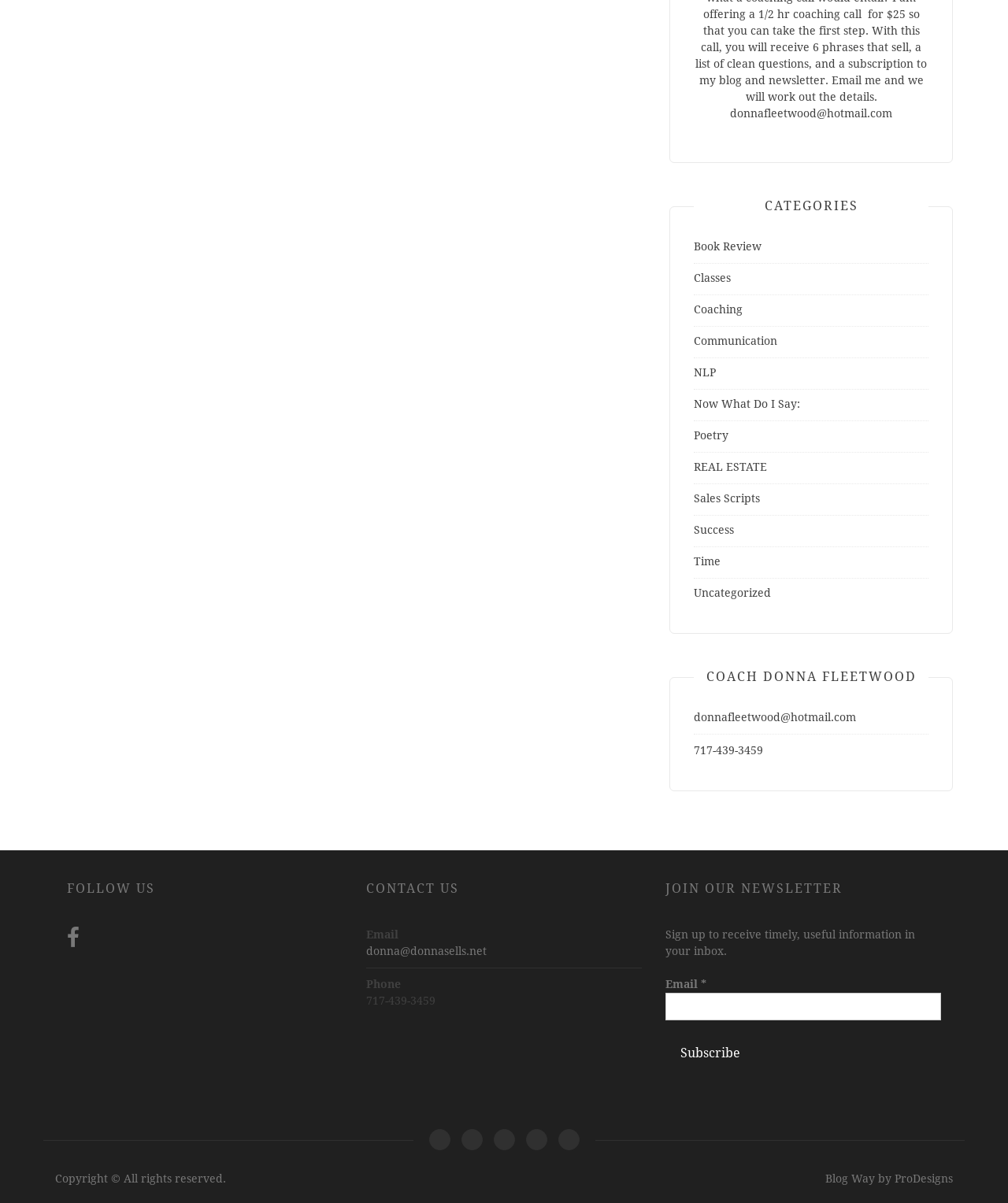Point out the bounding box coordinates of the section to click in order to follow this instruction: "Click on the 'Coaching' link".

[0.688, 0.252, 0.737, 0.262]